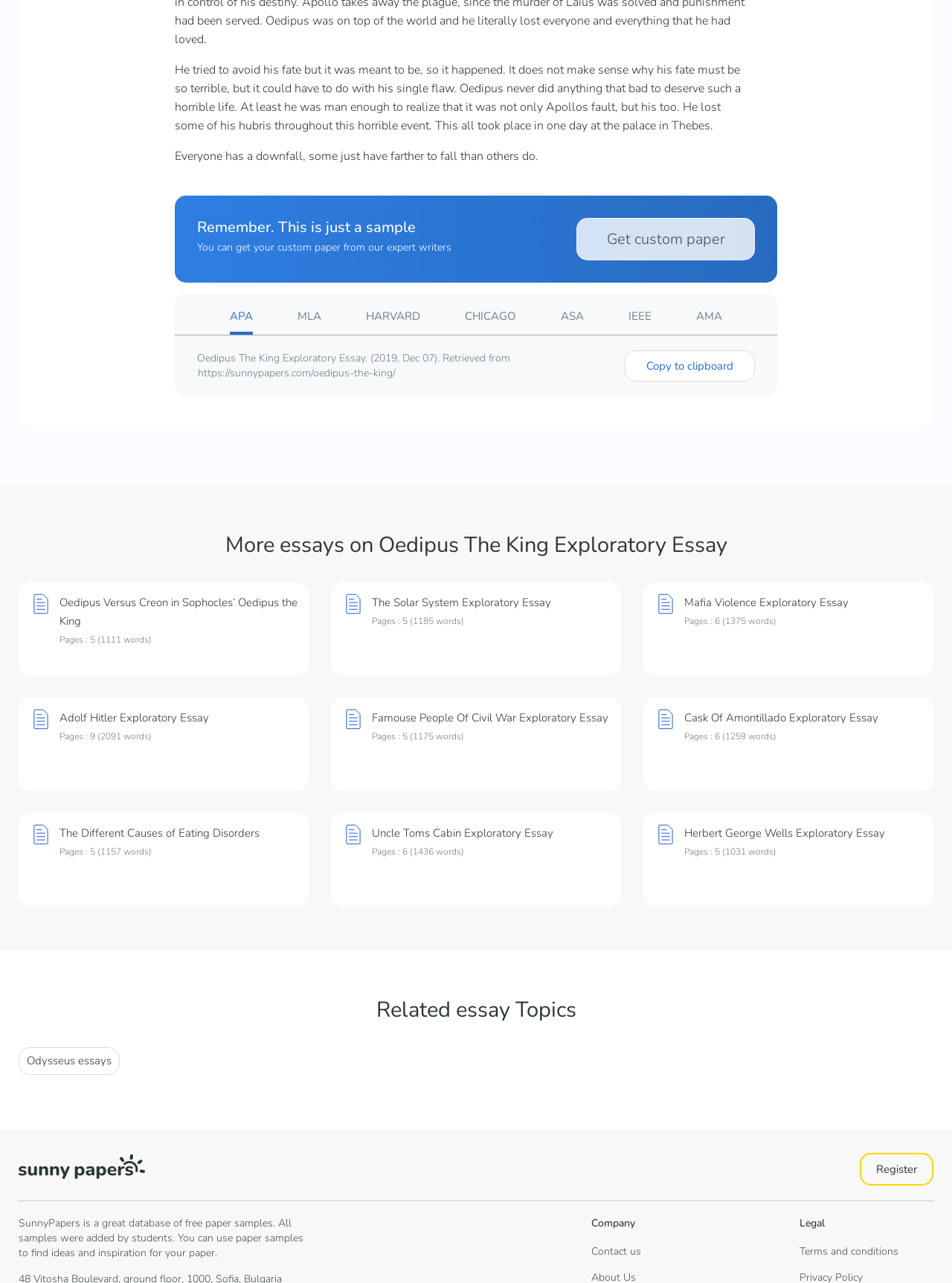What are the different citation styles available?
Please answer the question with a detailed and comprehensive explanation.

The different citation styles available are APA, MLA, HARVARD, CHICAGO, ASA, IEEE, and AMA, as indicated by the buttons with these labels.